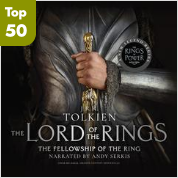Give a short answer to this question using one word or a phrase:
What is the series of the audiobook?

The Lord of the Rings